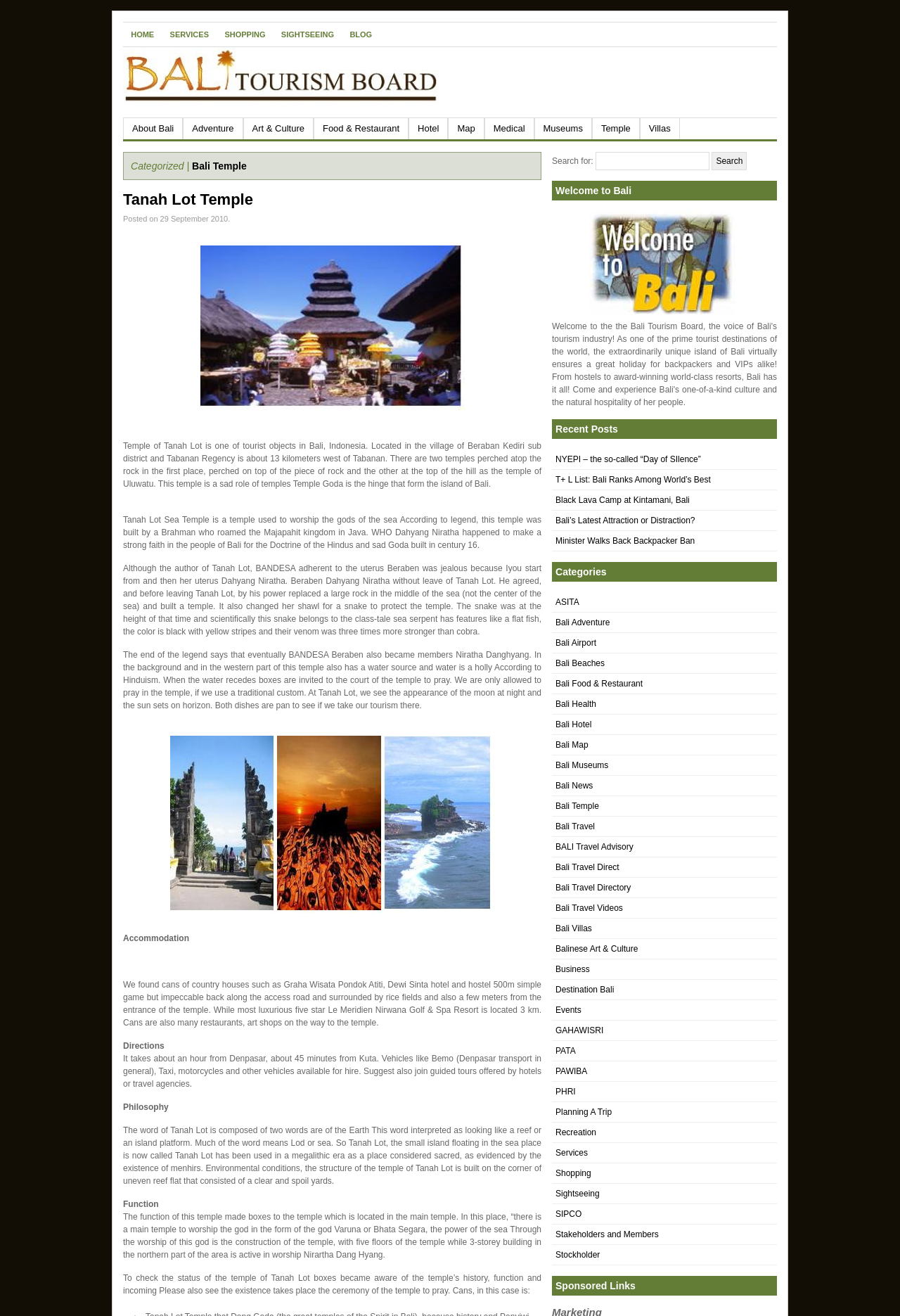Look at the image and answer the question in detail:
What is the direction to get to the temple from Denpasar?

According to the text, 'It takes about an hour from Denpasar, about 45 minutes from Kuta.'